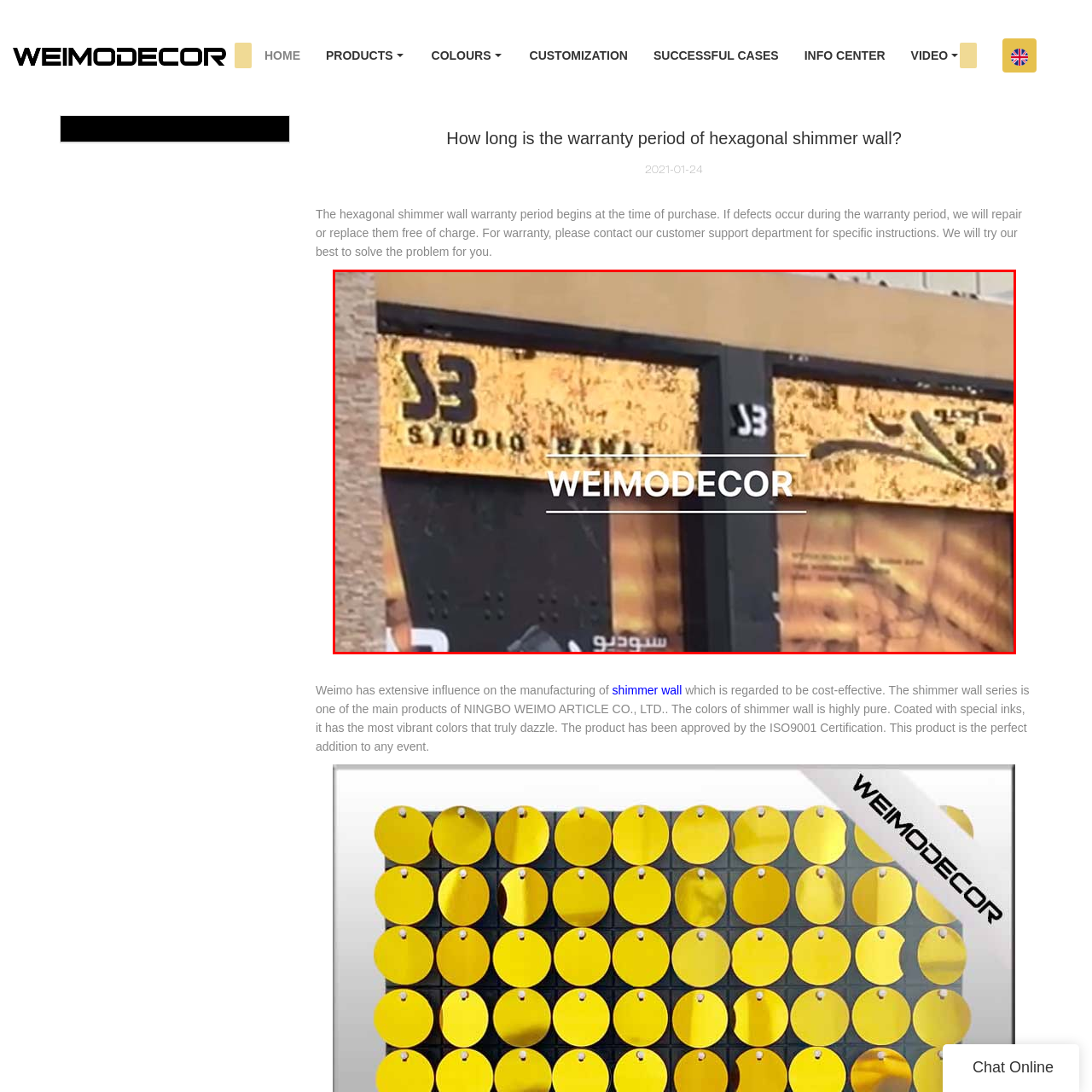What type of products does the establishment likely specialize in?
Focus on the section marked by the red bounding box and elaborate on the question as thoroughly as possible.

The storefront's design and branding suggest a commitment to high-quality, aesthetically pleasing products, which are likely decorative solutions such as wall adornments to create vibrant and captivating environments.